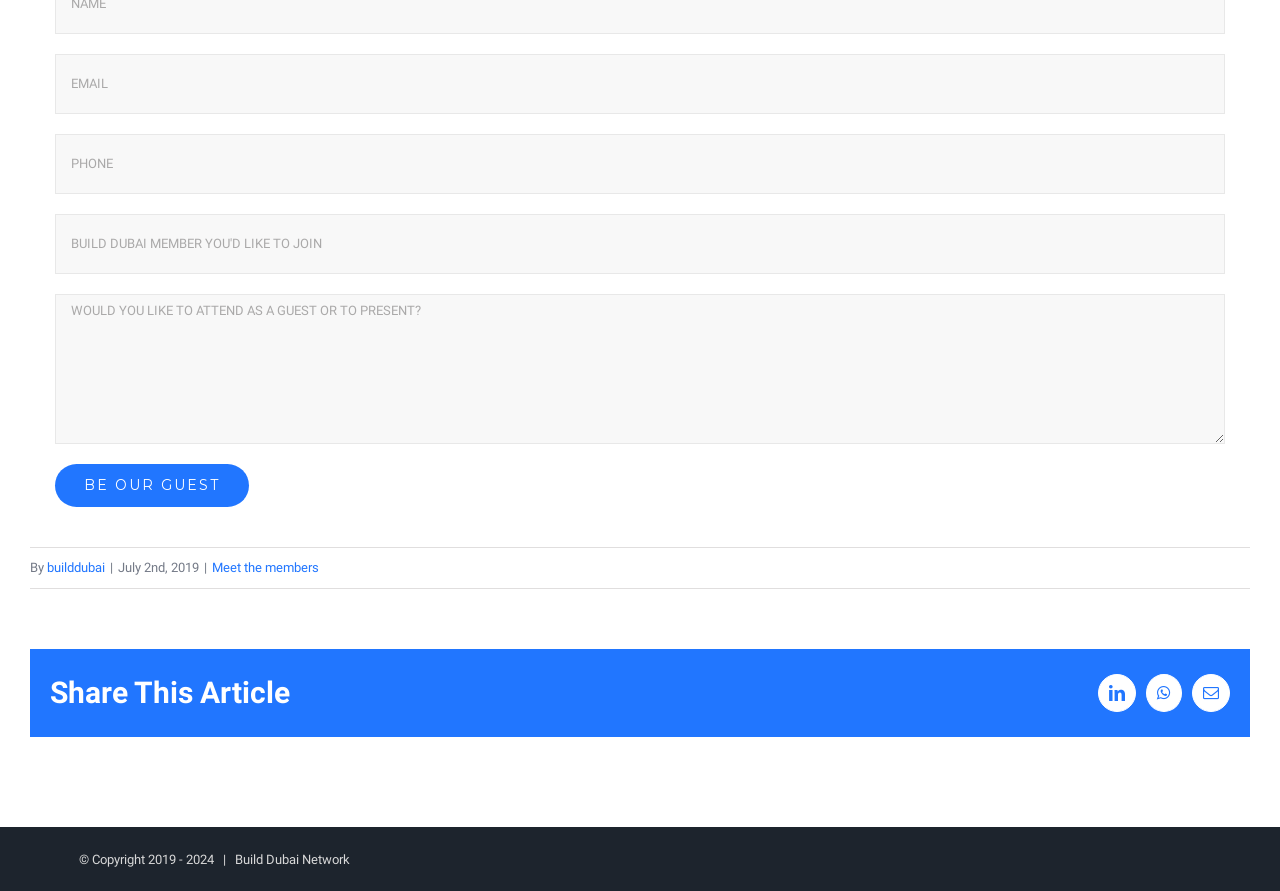Using the provided description: "LinkedIn", find the bounding box coordinates of the corresponding UI element. The output should be four float numbers between 0 and 1, in the format [left, top, right, bottom].

[0.858, 0.756, 0.888, 0.799]